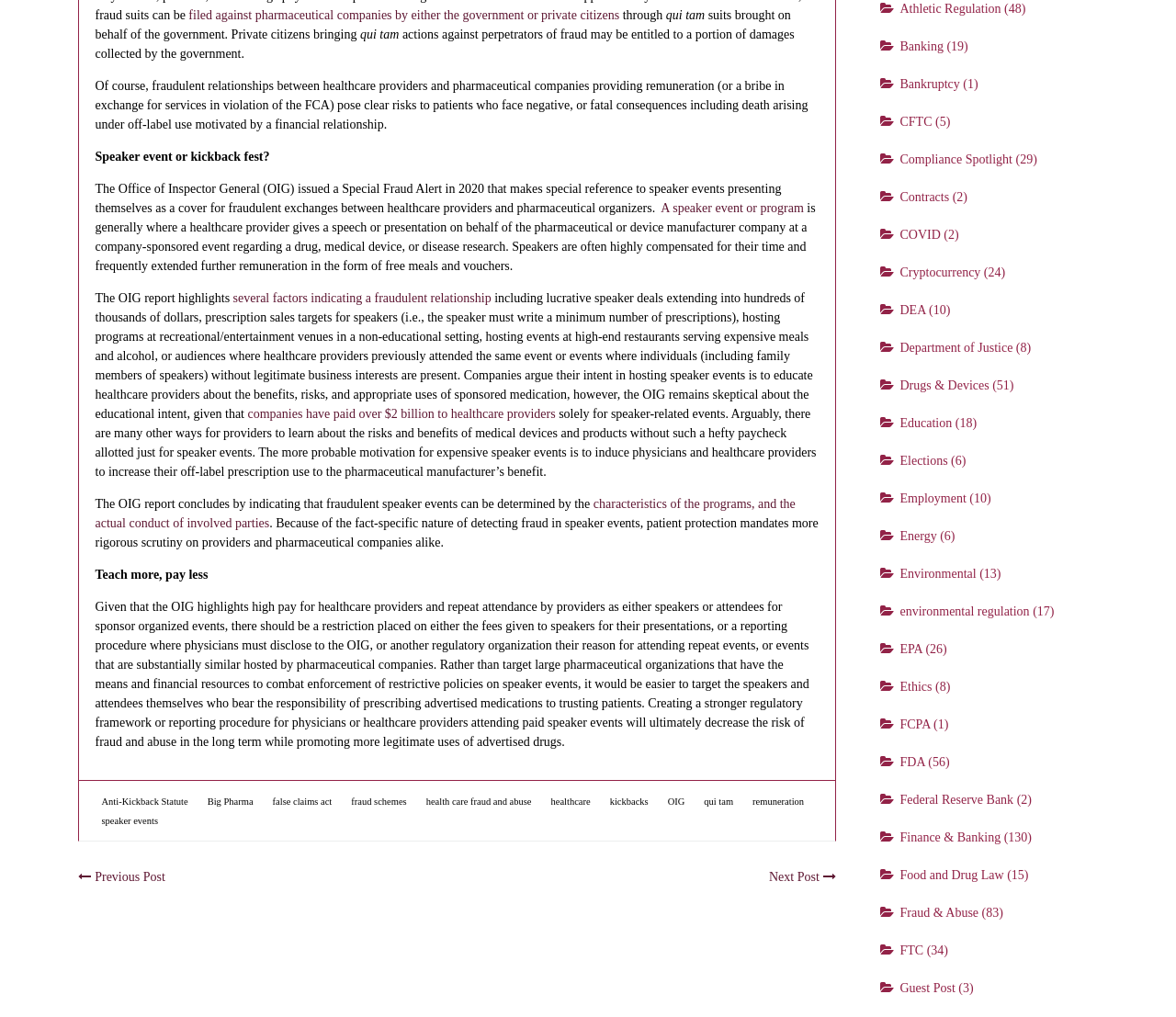Identify the bounding box coordinates of the region that needs to be clicked to carry out this instruction: "Explore the topic of healthcare fraud and abuse". Provide these coordinates as four float numbers ranging from 0 to 1, i.e., [left, top, right, bottom].

[0.362, 0.783, 0.452, 0.793]